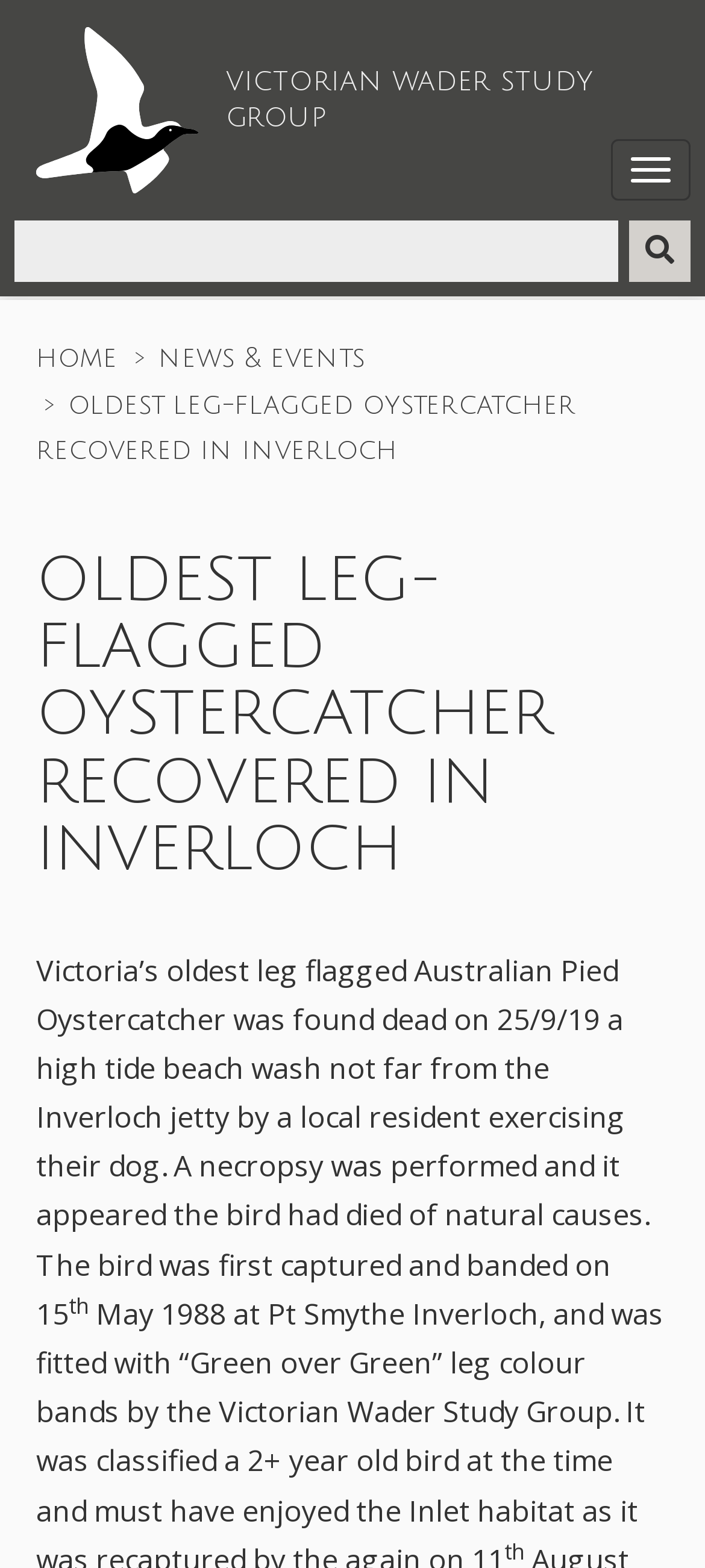What is the date when the bird was found dead?
Make sure to answer the question with a detailed and comprehensive explanation.

I found the answer by reading the article, which mentions 'found dead on 25/9/19' in the first sentence.